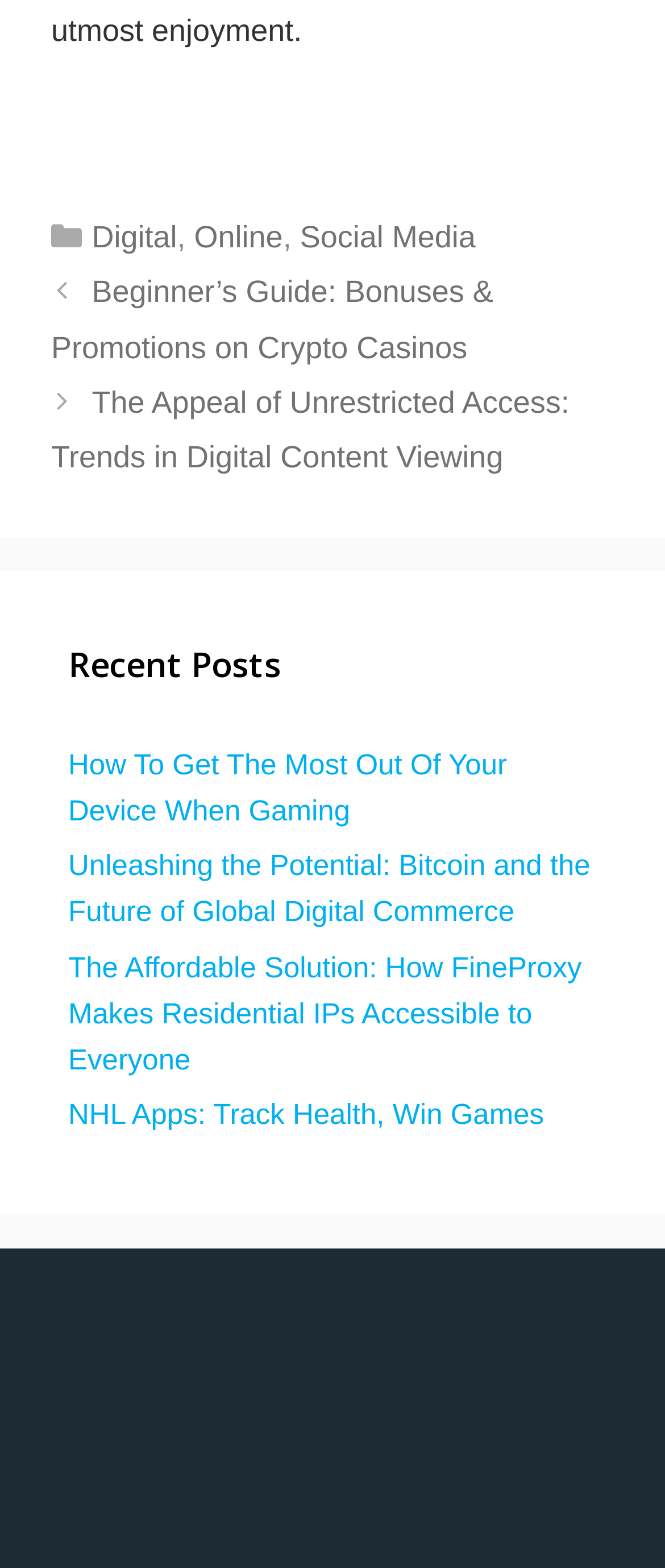Extract the bounding box coordinates for the UI element described by the text: "Social Media". The coordinates should be in the form of [left, top, right, bottom] with values between 0 and 1.

[0.451, 0.14, 0.715, 0.162]